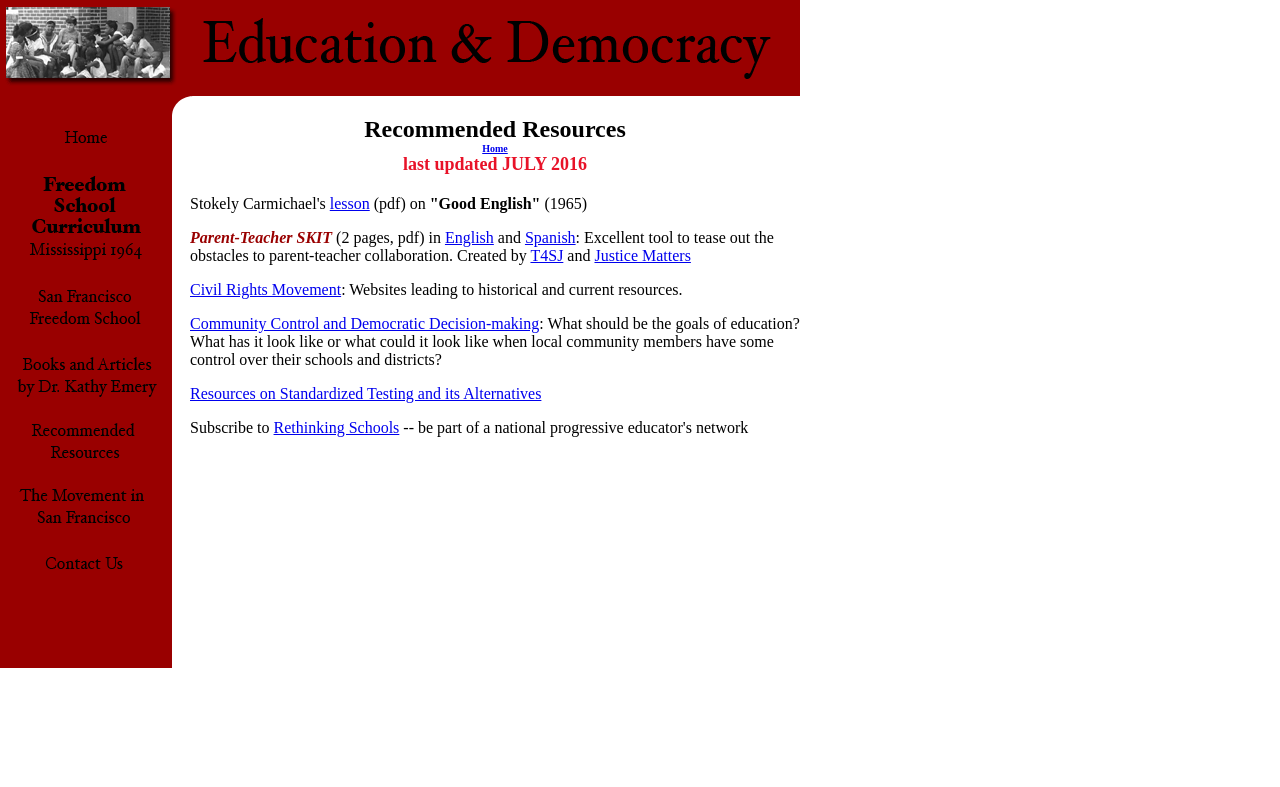Extract the bounding box of the UI element described as: "alt="FS Curriculum"".

[0.0, 0.33, 0.134, 0.352]